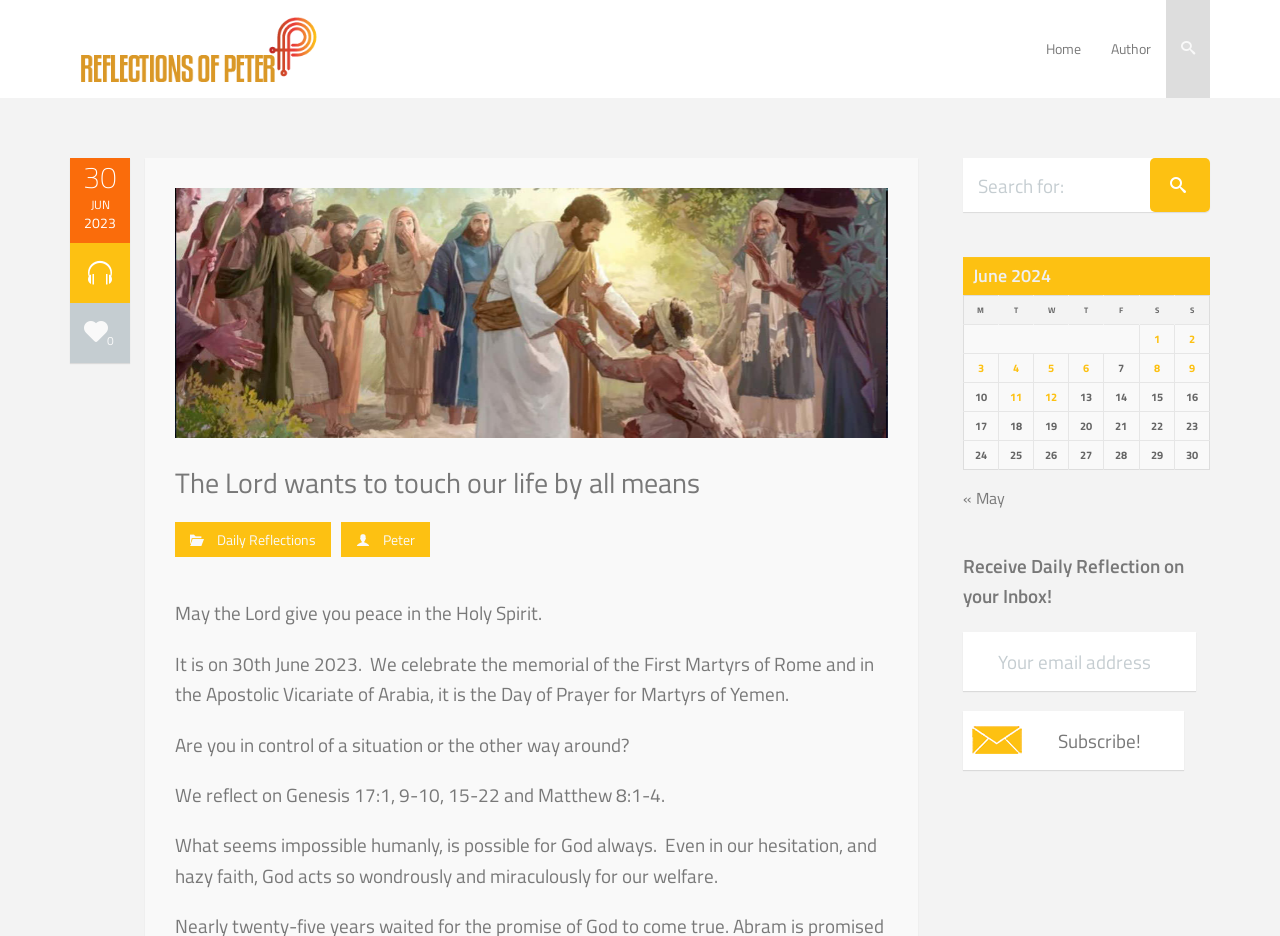Identify the bounding box coordinates of the area that should be clicked in order to complete the given instruction: "Click the 'Ministries at Mass' link". The bounding box coordinates should be four float numbers between 0 and 1, i.e., [left, top, right, bottom].

None